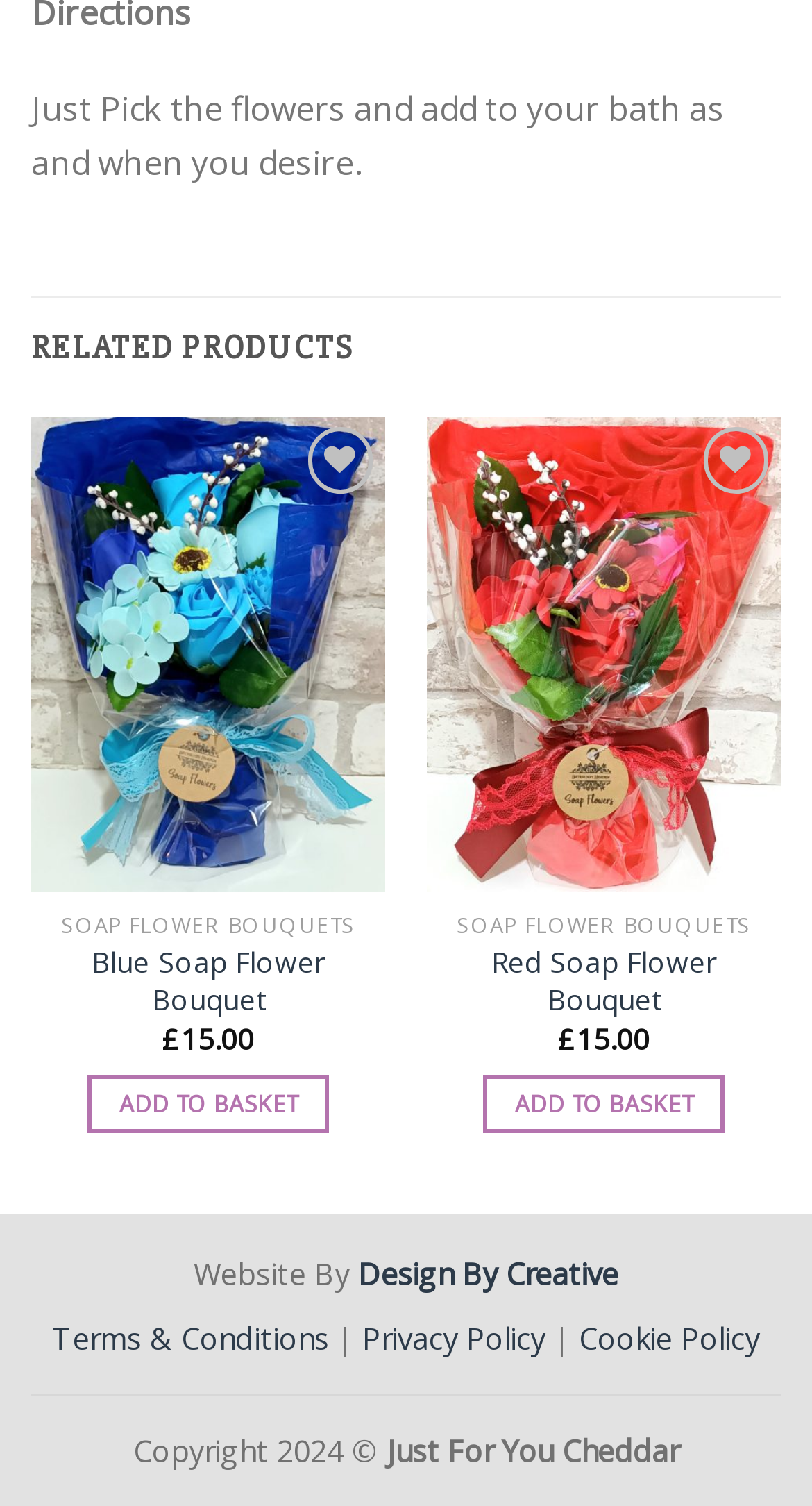Based on the visual content of the image, answer the question thoroughly: How many soap flower bouquets are available?

I counted the number of soap flower bouquets by looking at the links with text 'Blue Soap Flower Bouquet' and 'Red Soap Flower Bouquet', which are both categorized under 'RELATED PRODUCTS'. There are two of them.